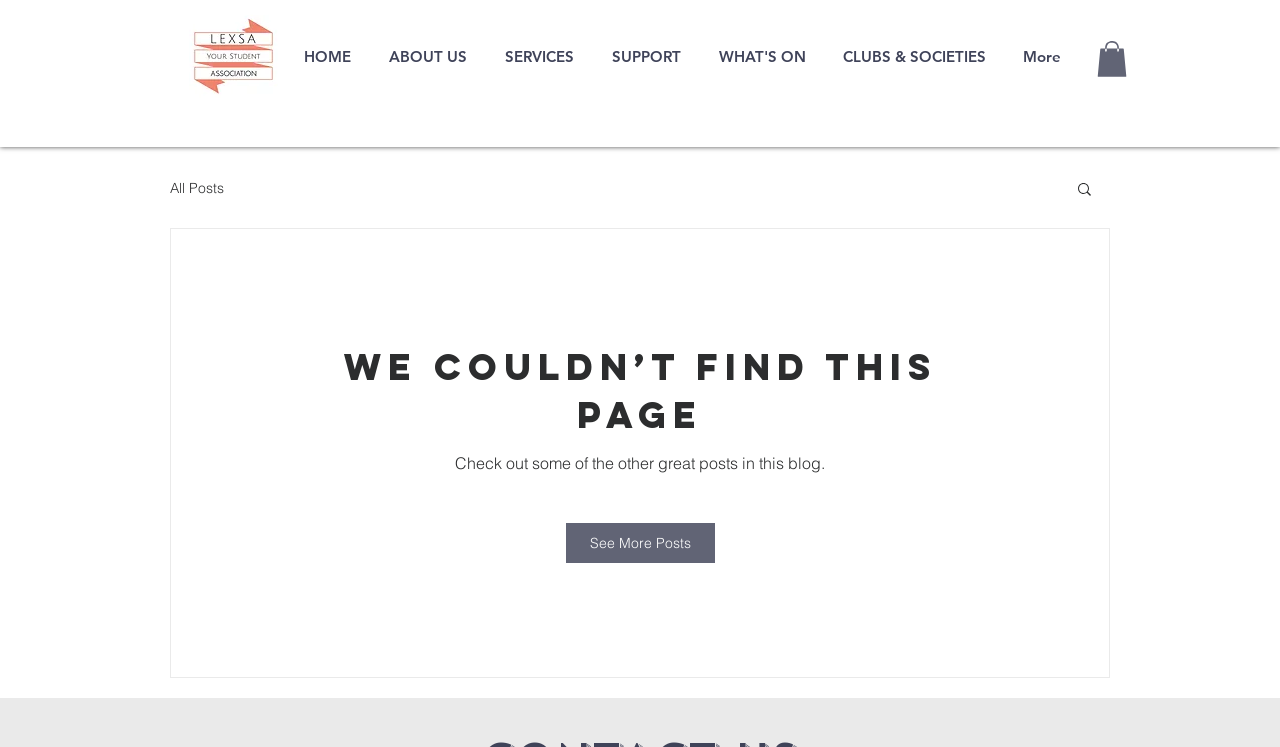Using the description: "See More Posts", identify the bounding box of the corresponding UI element in the screenshot.

[0.442, 0.7, 0.558, 0.754]